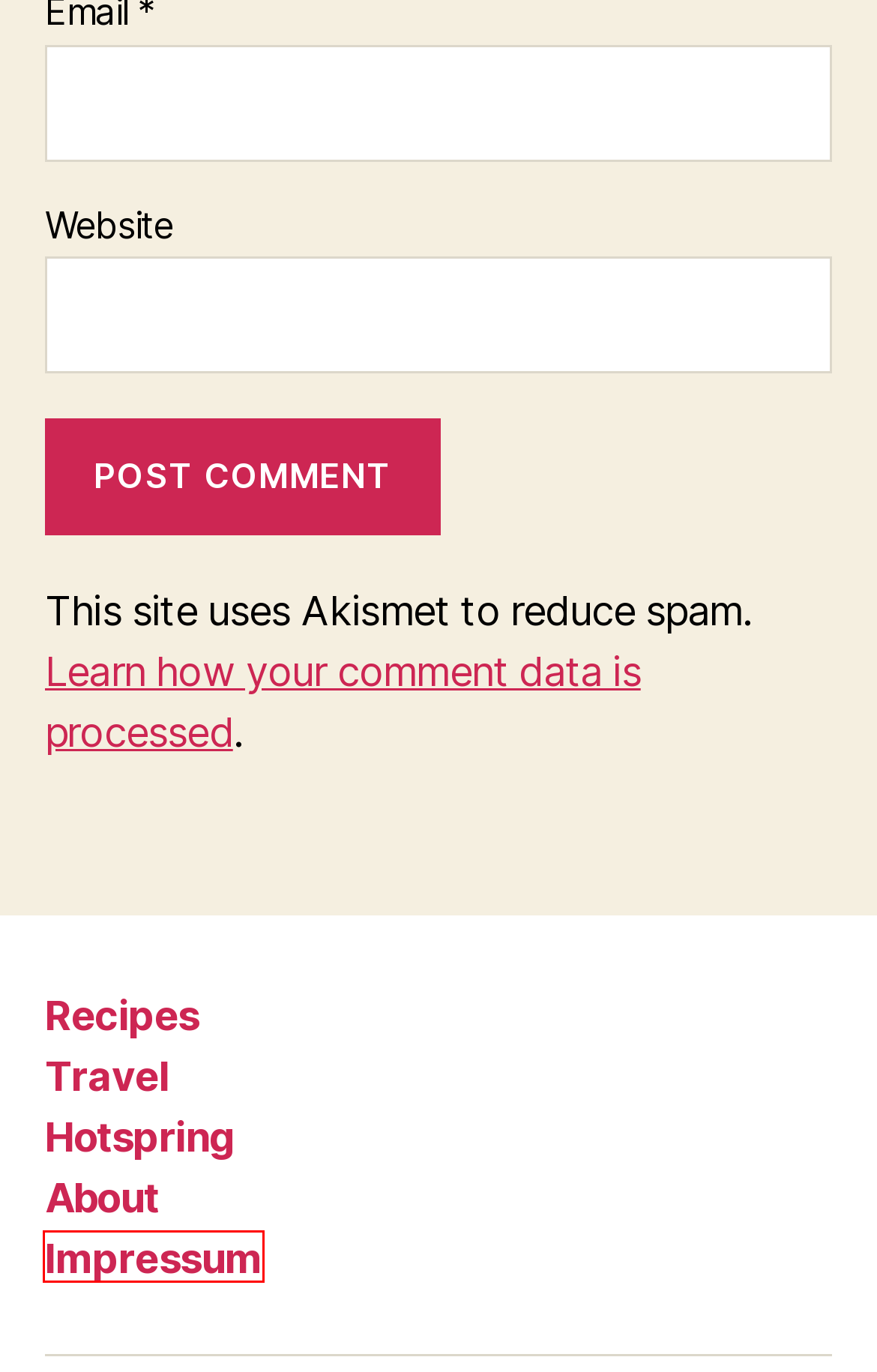Look at the screenshot of a webpage, where a red bounding box highlights an element. Select the best description that matches the new webpage after clicking the highlighted element. Here are the candidates:
A. Travelguide – 23b~log
B. 23b~log – seemingly unrelated
C. Privacy Policy – Akismet
D. hotspring – 23b~log
E. bert – 23b~log
F. Impressum – 23b~log
G. Vegan Recipe – 23b~log
H. About – 23b~log

F